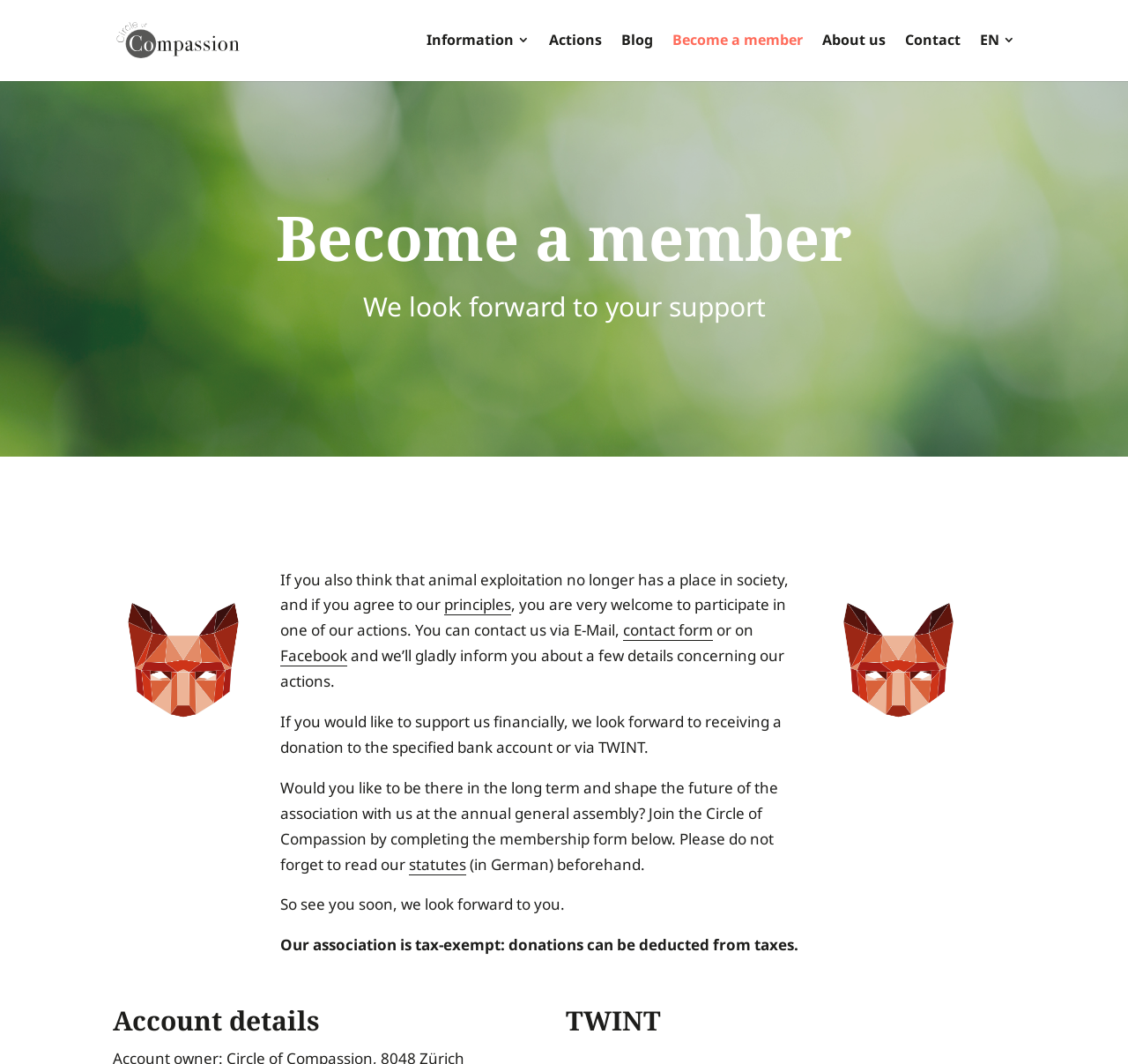Provide a thorough description of this webpage.

The webpage is about becoming a member of the Circle of Compassion organization. At the top left corner, there is a logo of Circle of Compassion, which is an image linked to the organization's website. 

Below the logo, there is a navigation menu with links to different sections of the website, including Information 3, Actions, Blog, Become a member, About us, Contact, and EN 3. 

The main content of the webpage starts with a heading that says "Become a member" and is followed by a paragraph of text that welcomes users to support the organization. There is an image on the left side of the text, which does not have a description. 

The text explains that if users agree with the organization's principles, they are welcome to participate in actions and can contact the organization via email or through a contact form. There is also a link to the organization's Facebook page. 

Further down, there is information about supporting the organization financially, including details about donating to a bank account or via TWINT. 

The webpage also invites users to join the Circle of Compassion by completing a membership form, with a reminder to read the organization's statutes beforehand. 

At the bottom of the page, there is a message looking forward to users joining the organization, and a note that the organization is tax-exempt and donations can be deducted from taxes. 

On the right side of the page, there is another image without a description. 

Finally, there are two headings, "Account details" and "TWINT", which are likely related to the financial support information mentioned earlier.